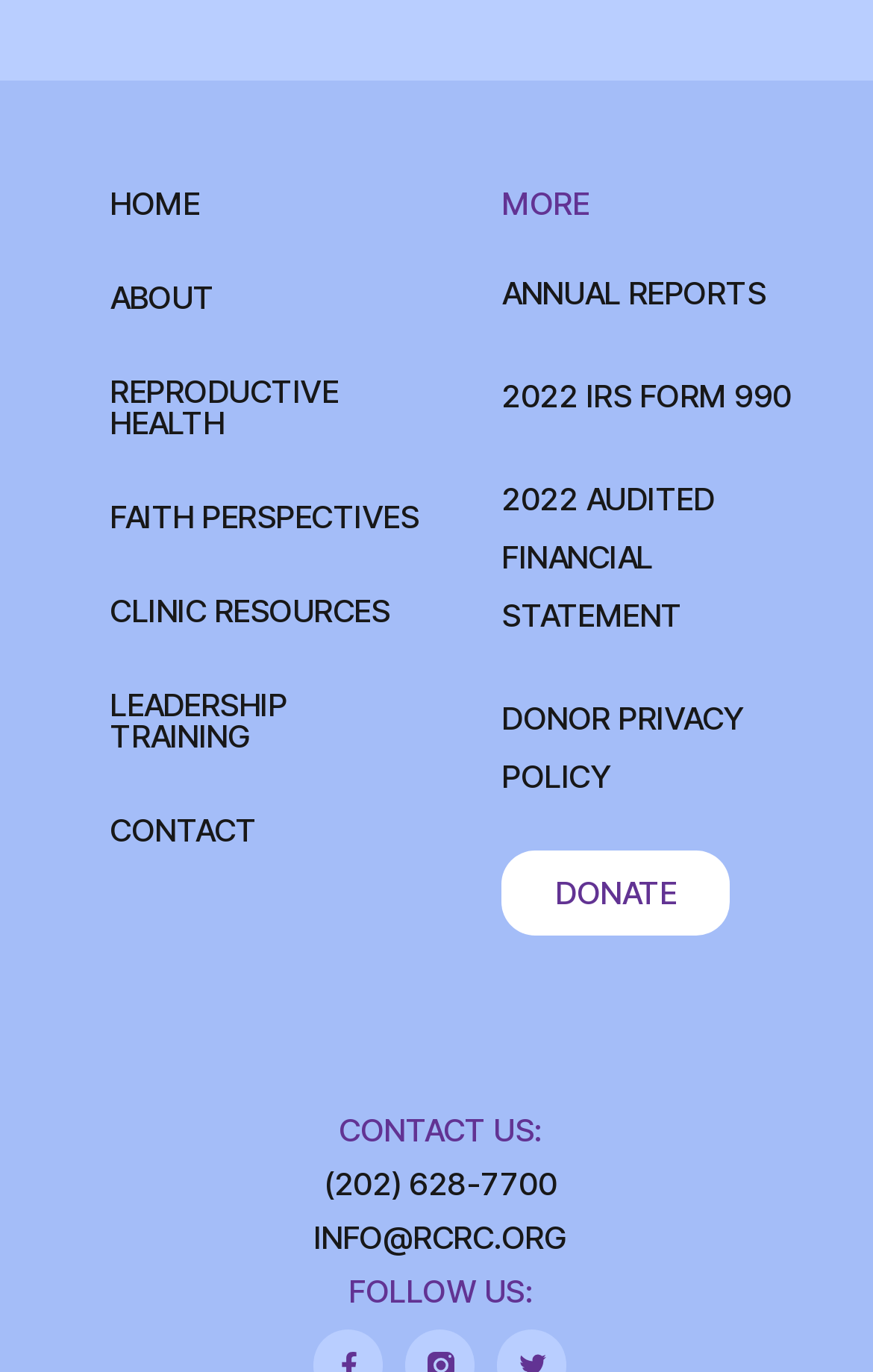Can you look at the image and give a comprehensive answer to the question:
What is the first menu item?

The first menu item is 'HOME' which is a link element located at the top left of the webpage with a bounding box of [0.126, 0.138, 0.496, 0.16].